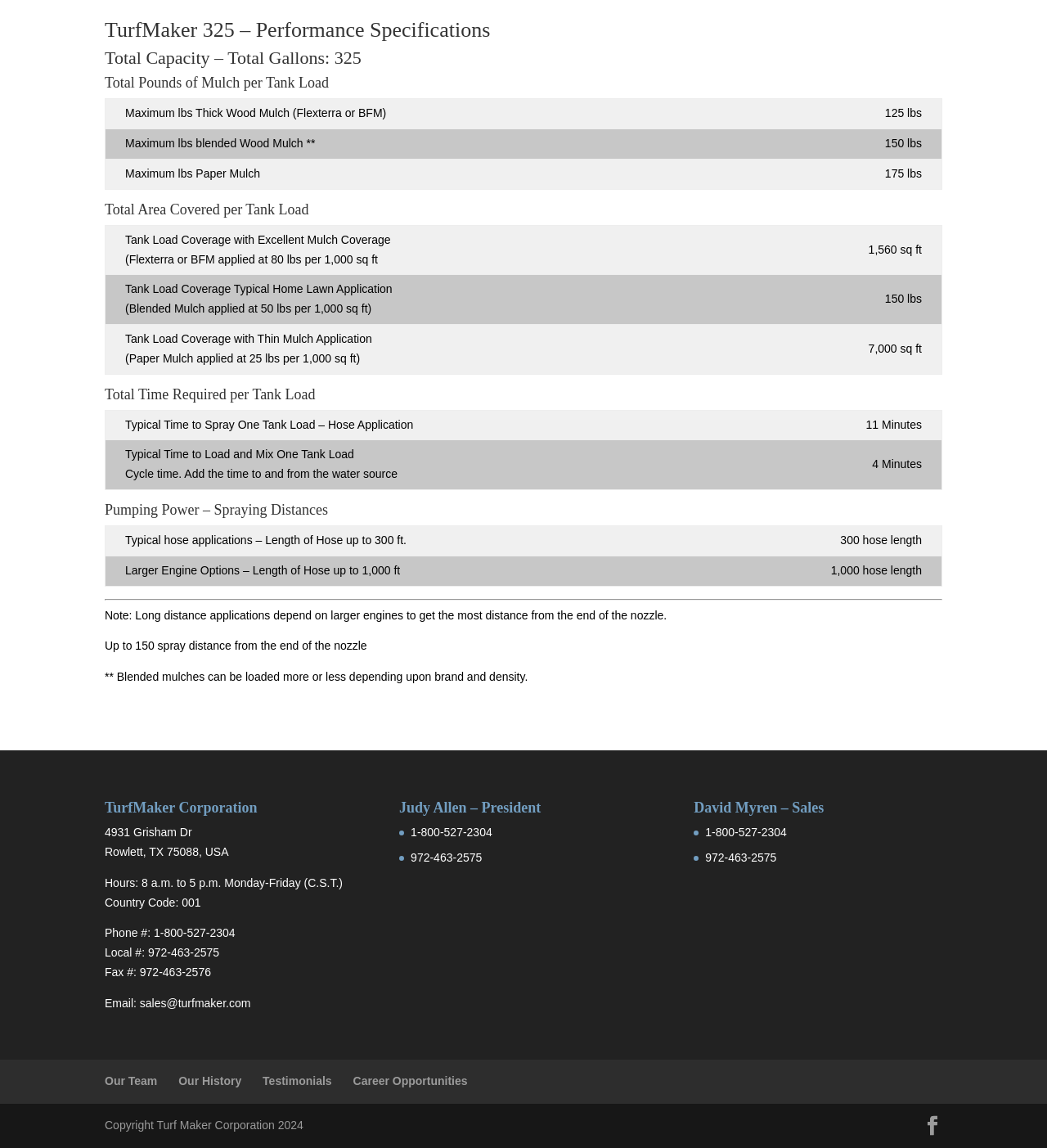Please identify the bounding box coordinates of the element on the webpage that should be clicked to follow this instruction: "View the shopping page". The bounding box coordinates should be given as four float numbers between 0 and 1, formatted as [left, top, right, bottom].

None